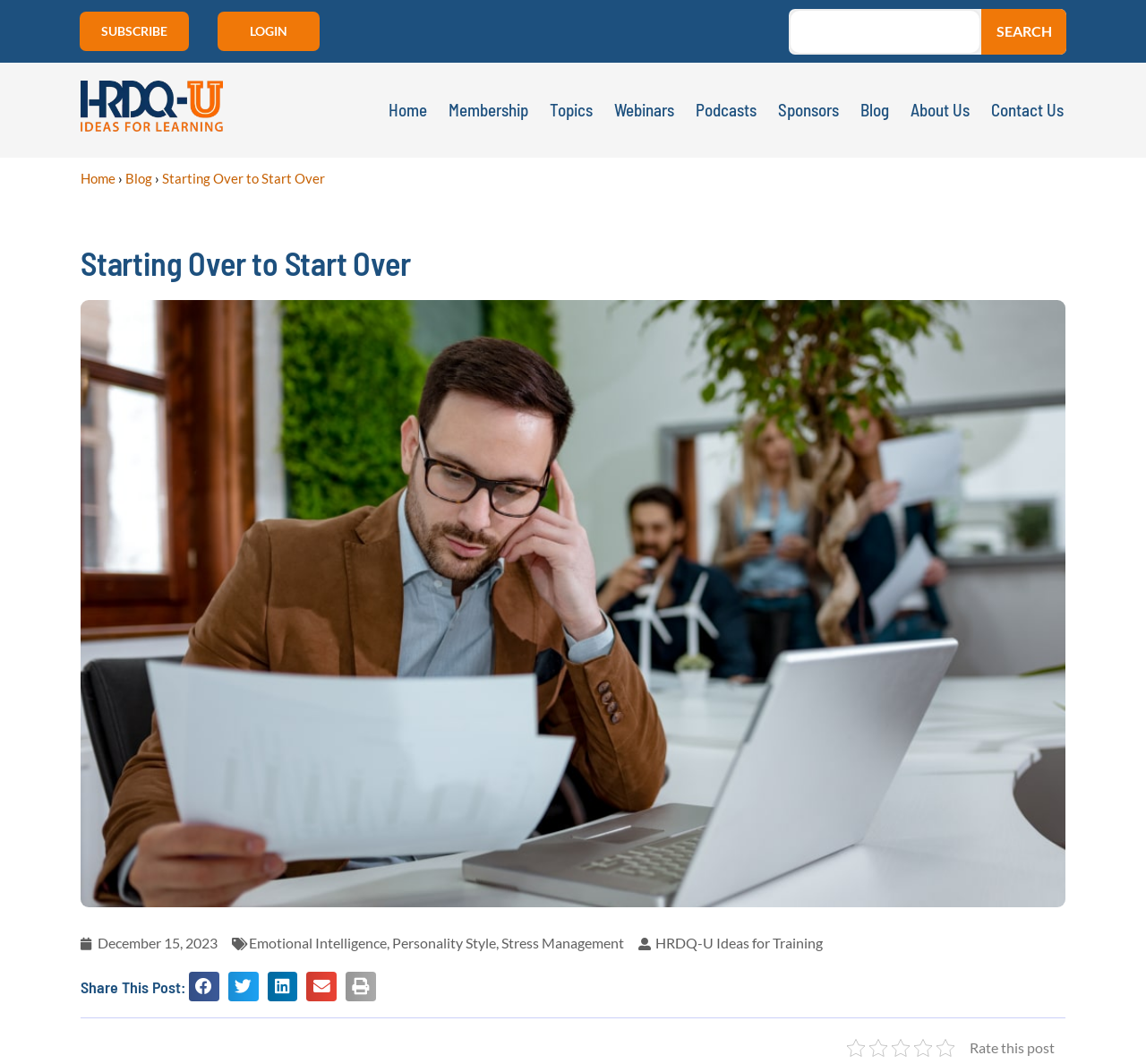Locate the bounding box coordinates of the element you need to click to accomplish the task described by this instruction: "Rate this post".

[0.846, 0.977, 0.92, 0.993]